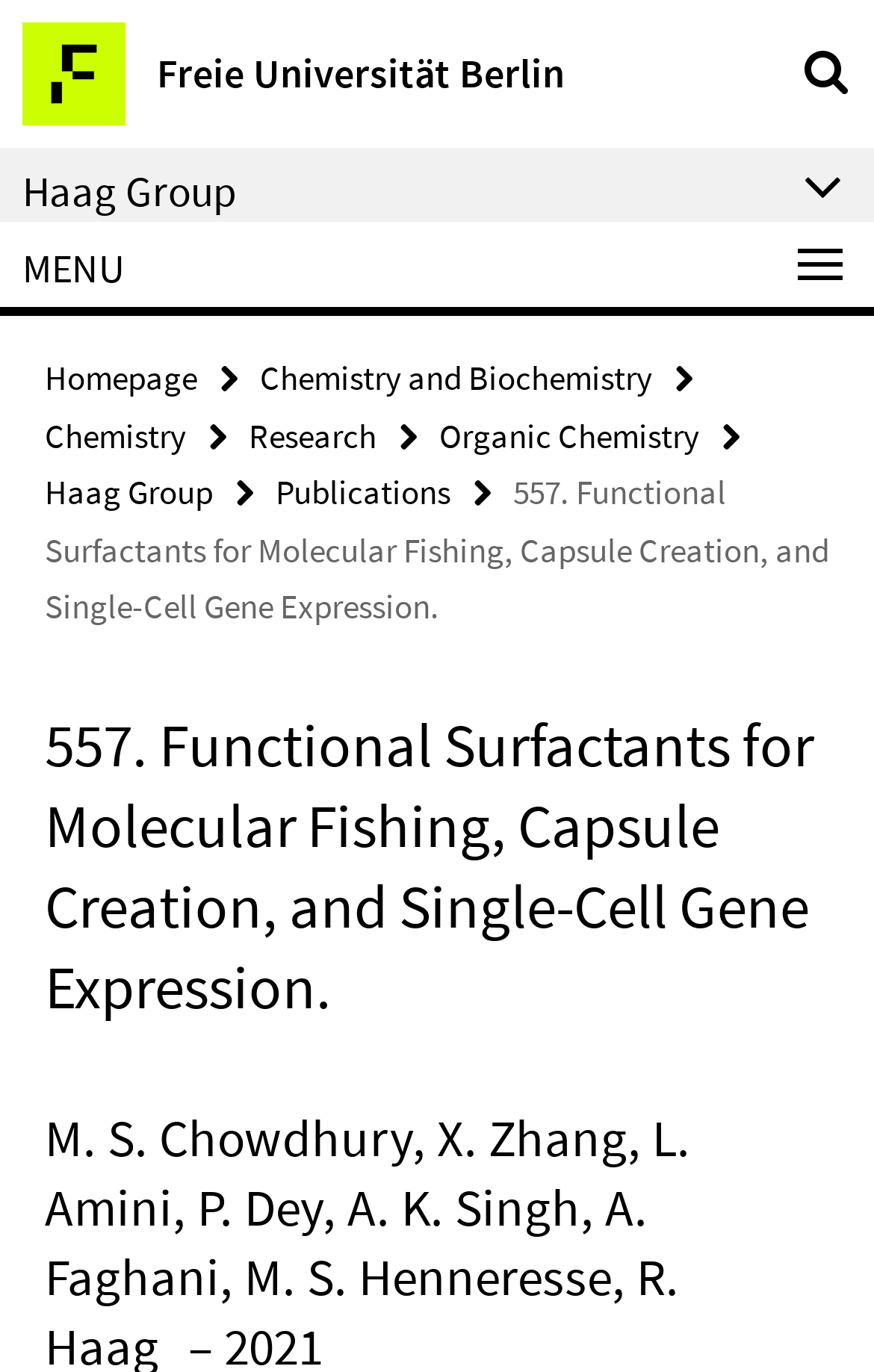Please determine the bounding box coordinates of the clickable area required to carry out the following instruction: "visit Haag Group homepage". The coordinates must be four float numbers between 0 and 1, represented as [left, top, right, bottom].

[0.026, 0.118, 0.974, 0.16]